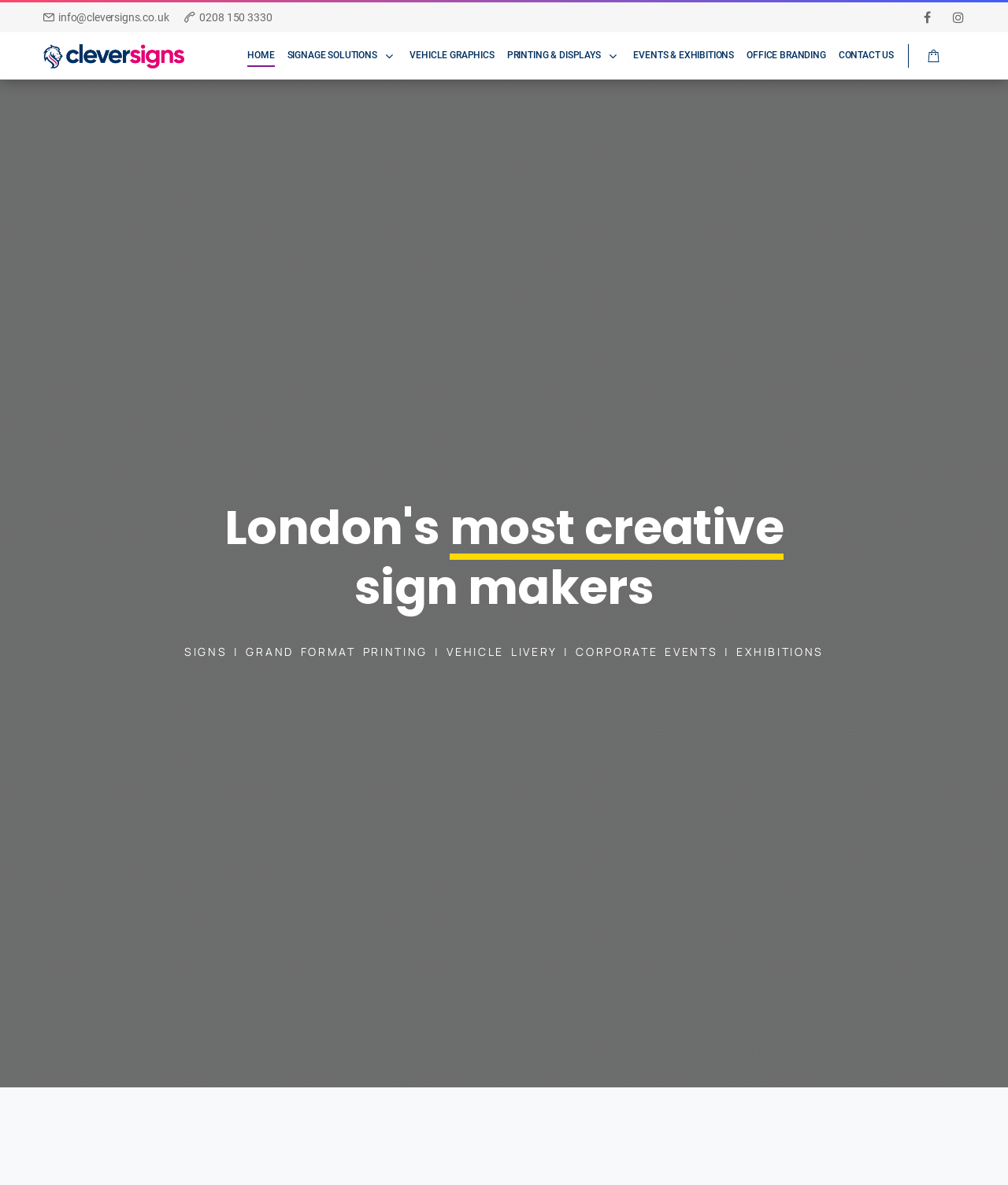What type of services does the company offer?
Based on the visual information, provide a detailed and comprehensive answer.

I inferred the type of services offered by the company by looking at the menu items and the content on the webpage. The menu items mention signage solutions, vehicle graphics, printing, and office branding, which suggest that the company offers sign making and printing services.